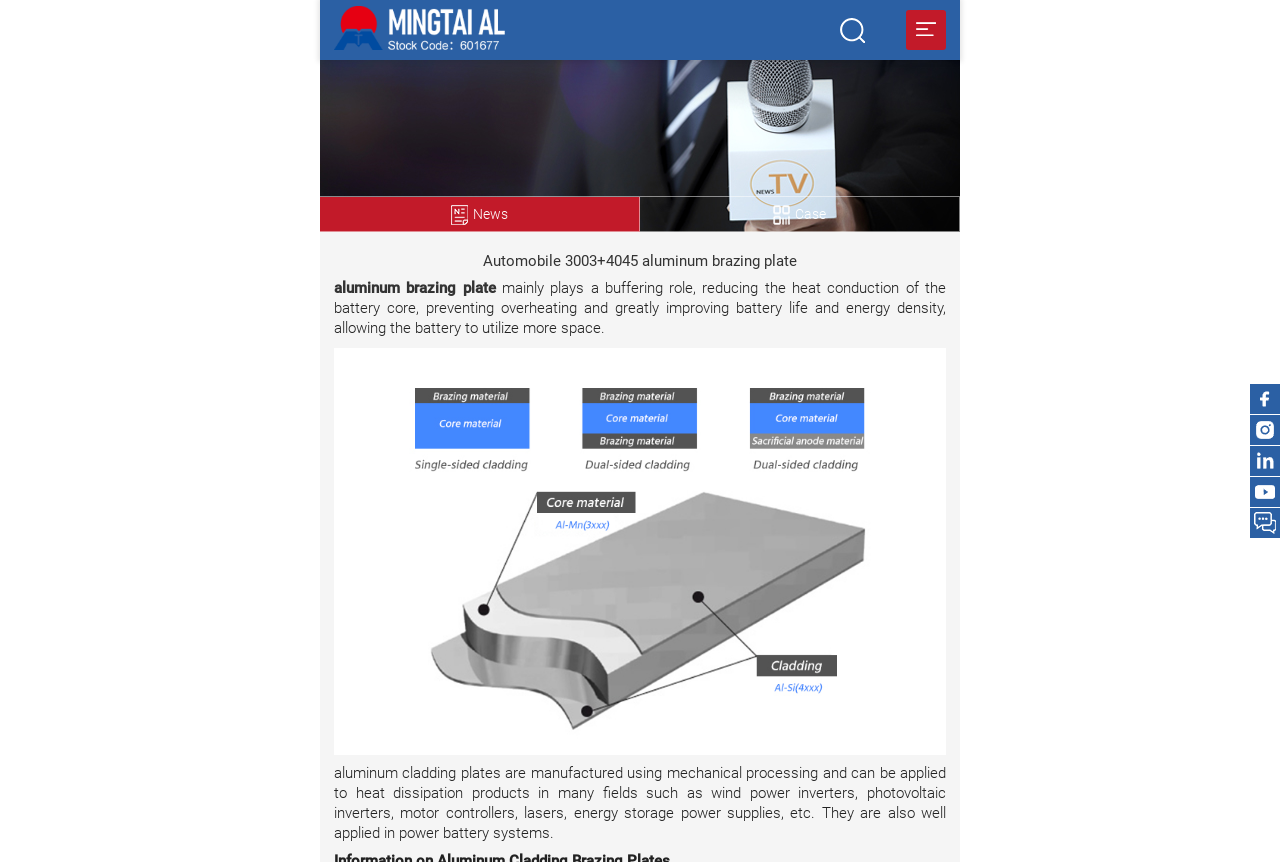What type of processing is used to manufacture aluminum cladding plates?
Please answer the question as detailed as possible.

According to the webpage, aluminum cladding plates are manufactured using mechanical processing.